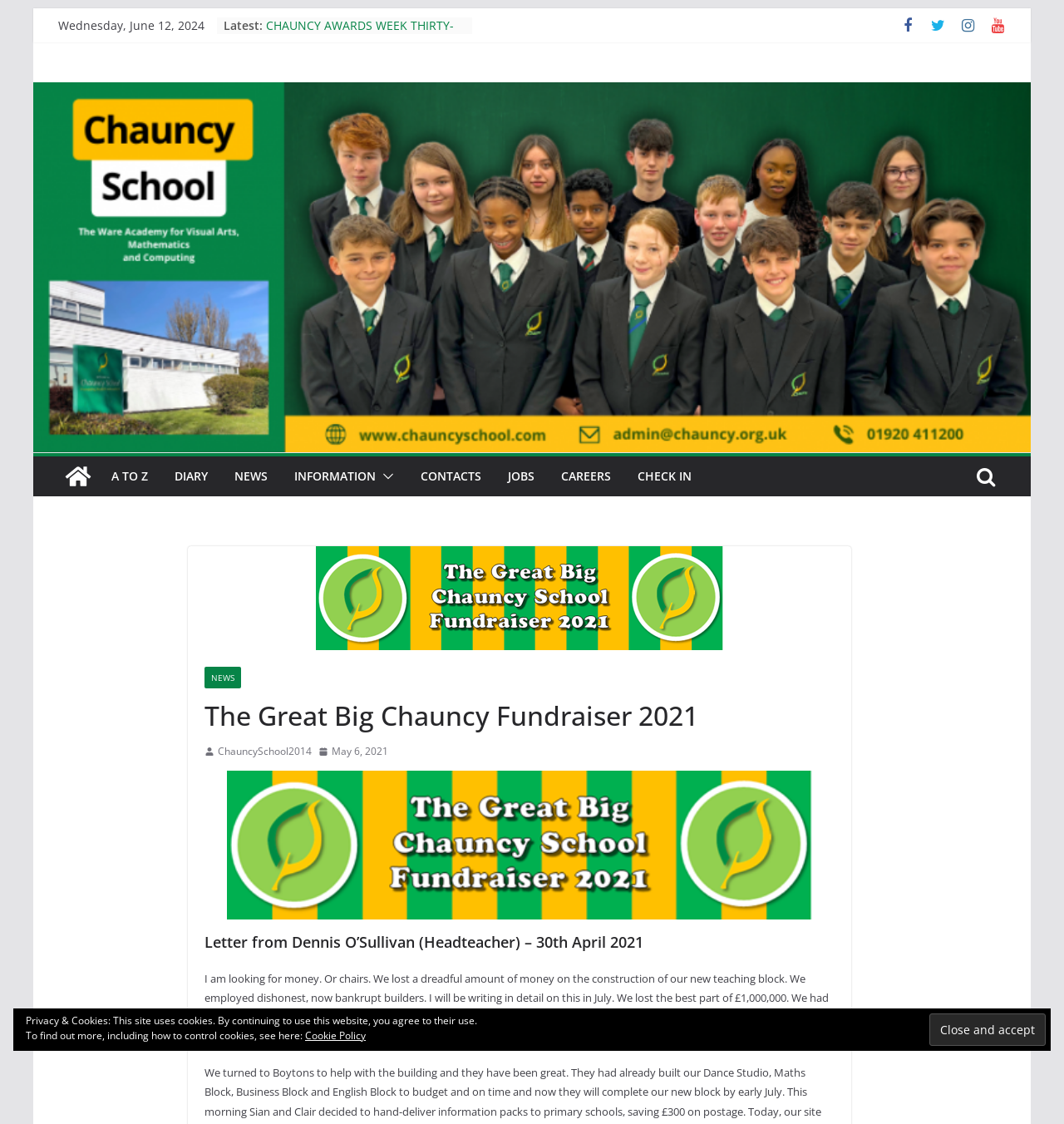What is the name of the headteacher who wrote the letter?
Please respond to the question with a detailed and informative answer.

The name of the headteacher who wrote the letter can be found in the heading element with the text 'Letter from Dennis O’Sullivan (Headteacher) – 30th April 2021'.